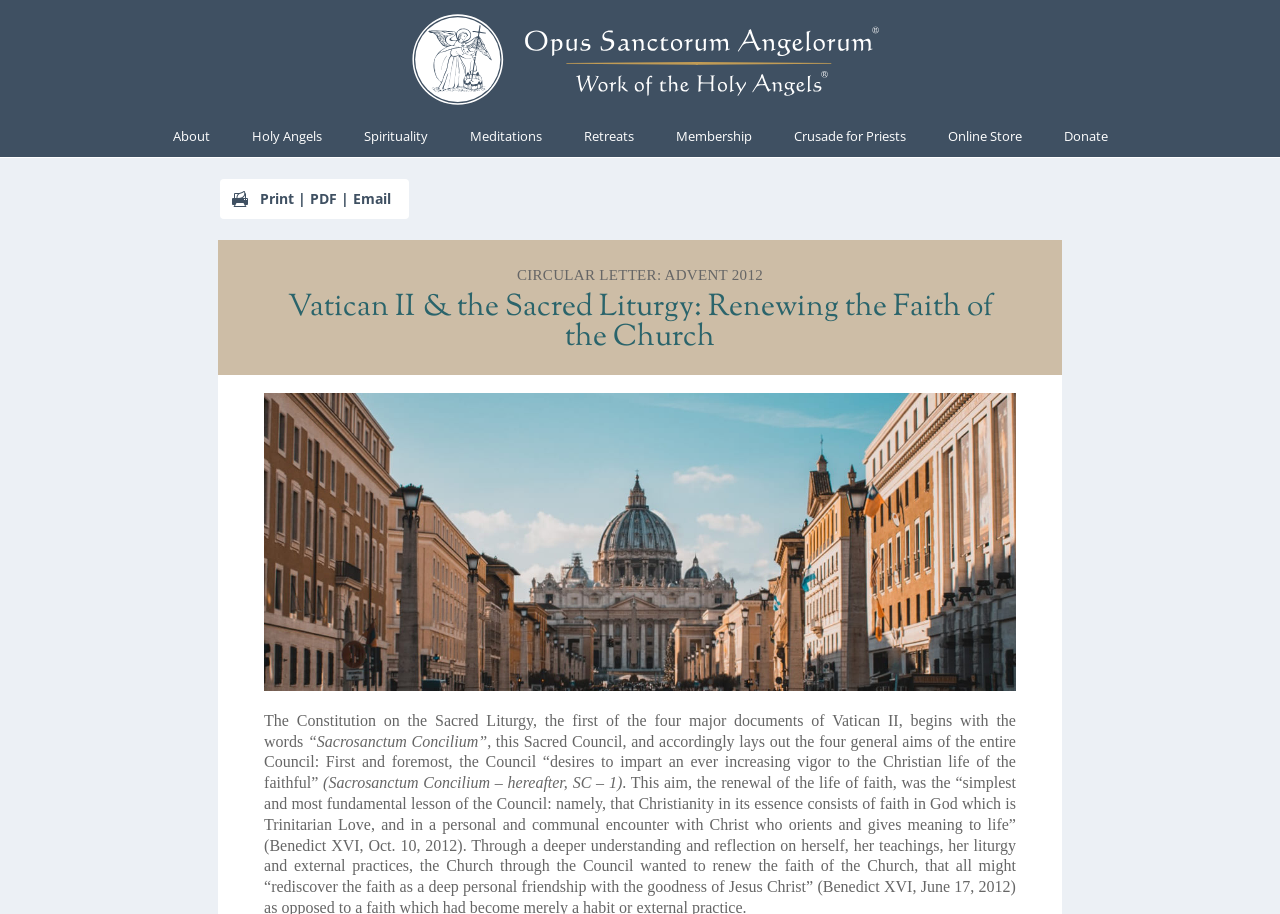Identify and extract the main heading of the webpage.

Vatican II & the Sacred Liturgy: Renewing the Faith of the Church